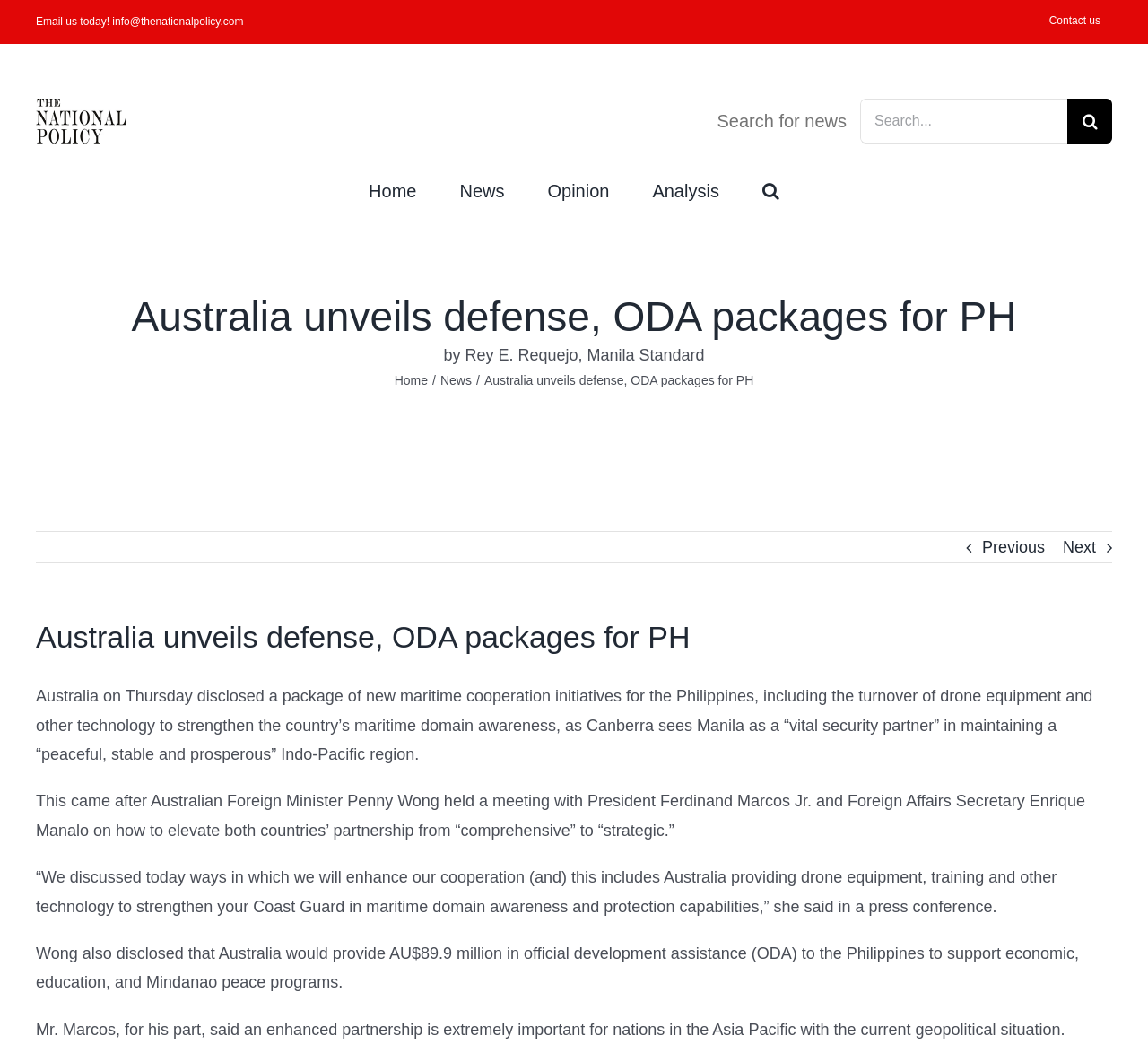Predict the bounding box of the UI element based on this description: "Home".

[0.344, 0.355, 0.373, 0.368]